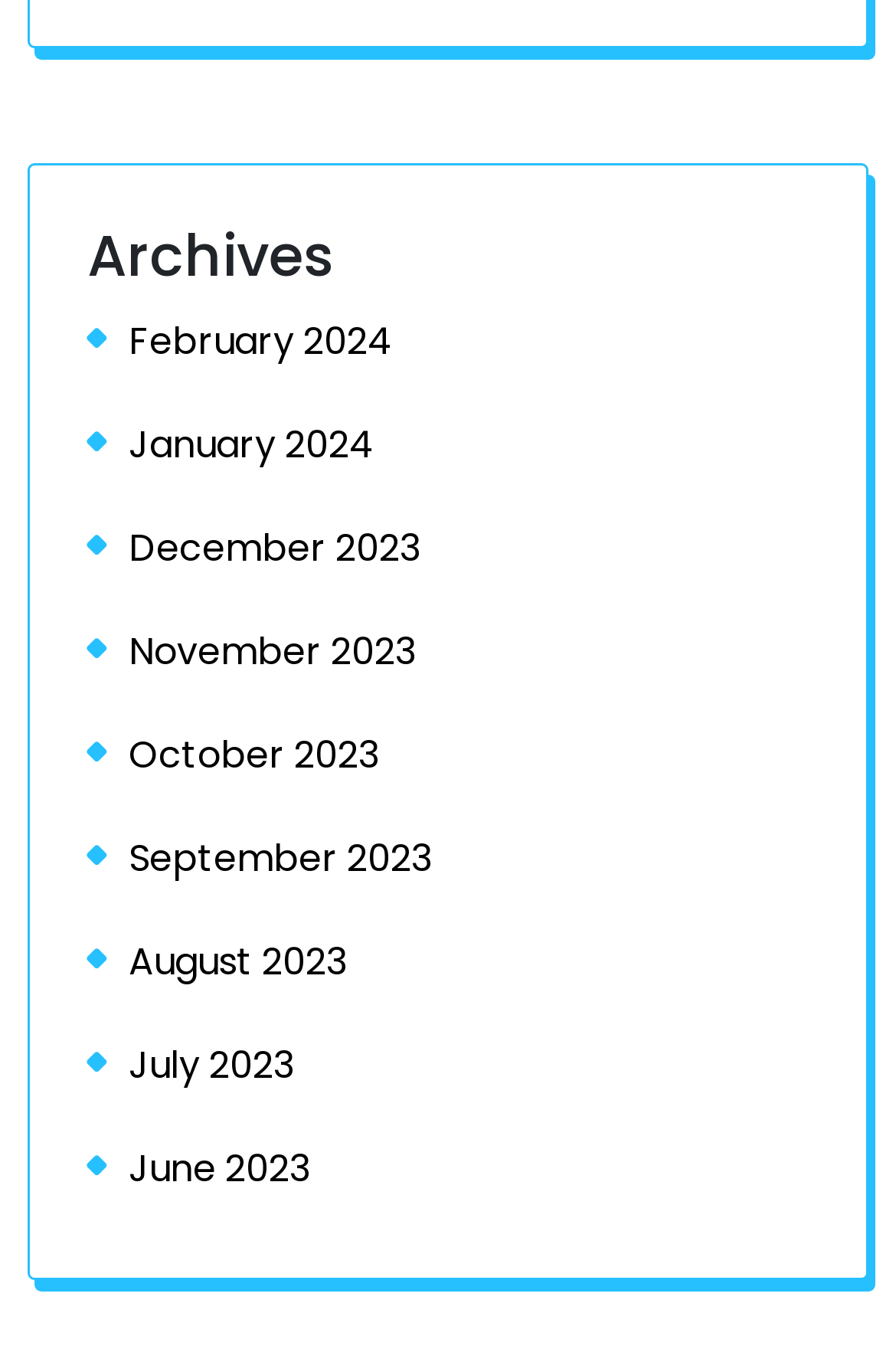Highlight the bounding box coordinates of the element you need to click to perform the following instruction: "view September 2023 archives."

[0.097, 0.61, 0.482, 0.652]